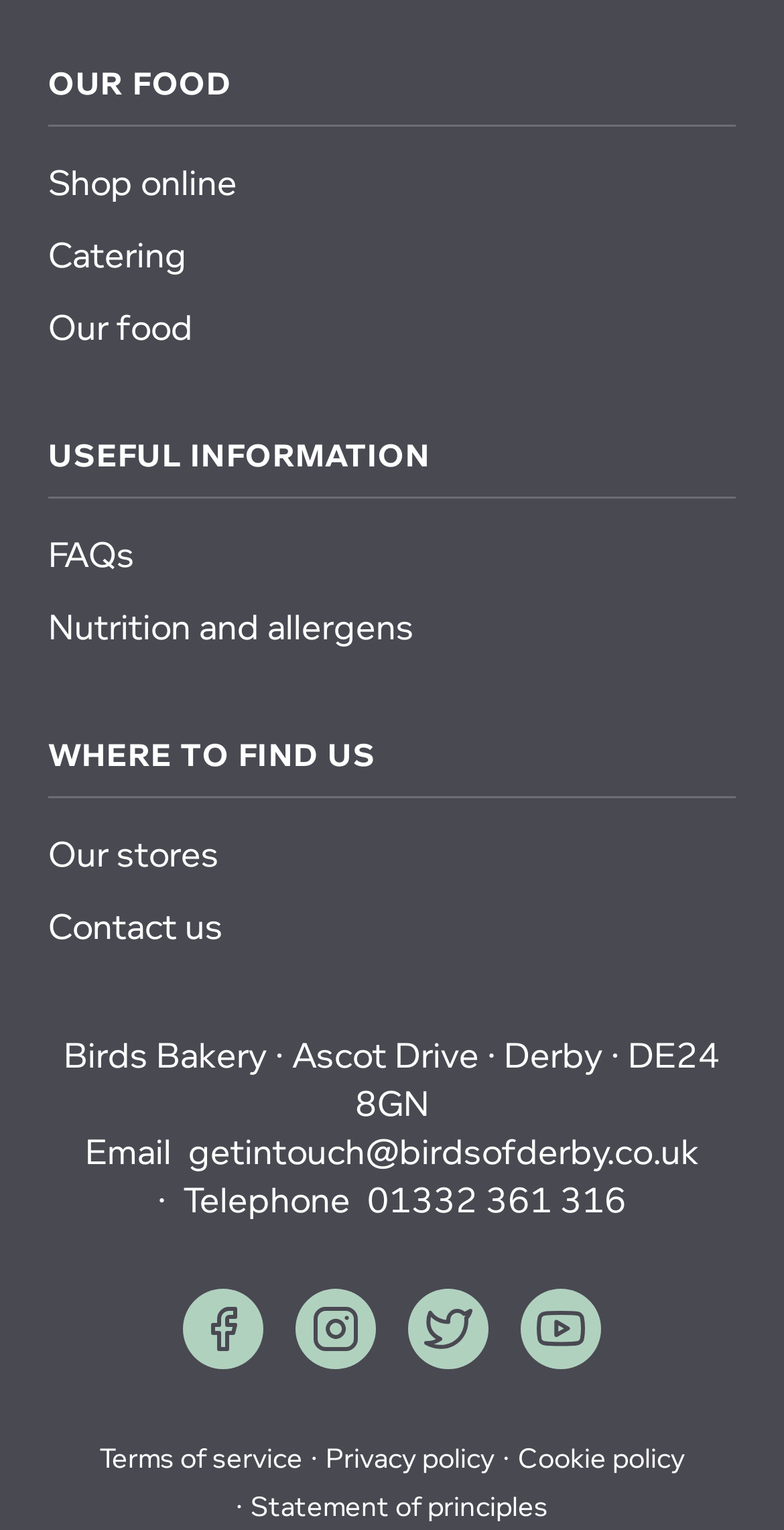Please pinpoint the bounding box coordinates for the region I should click to adhere to this instruction: "Click the DISCLAIMER link".

None